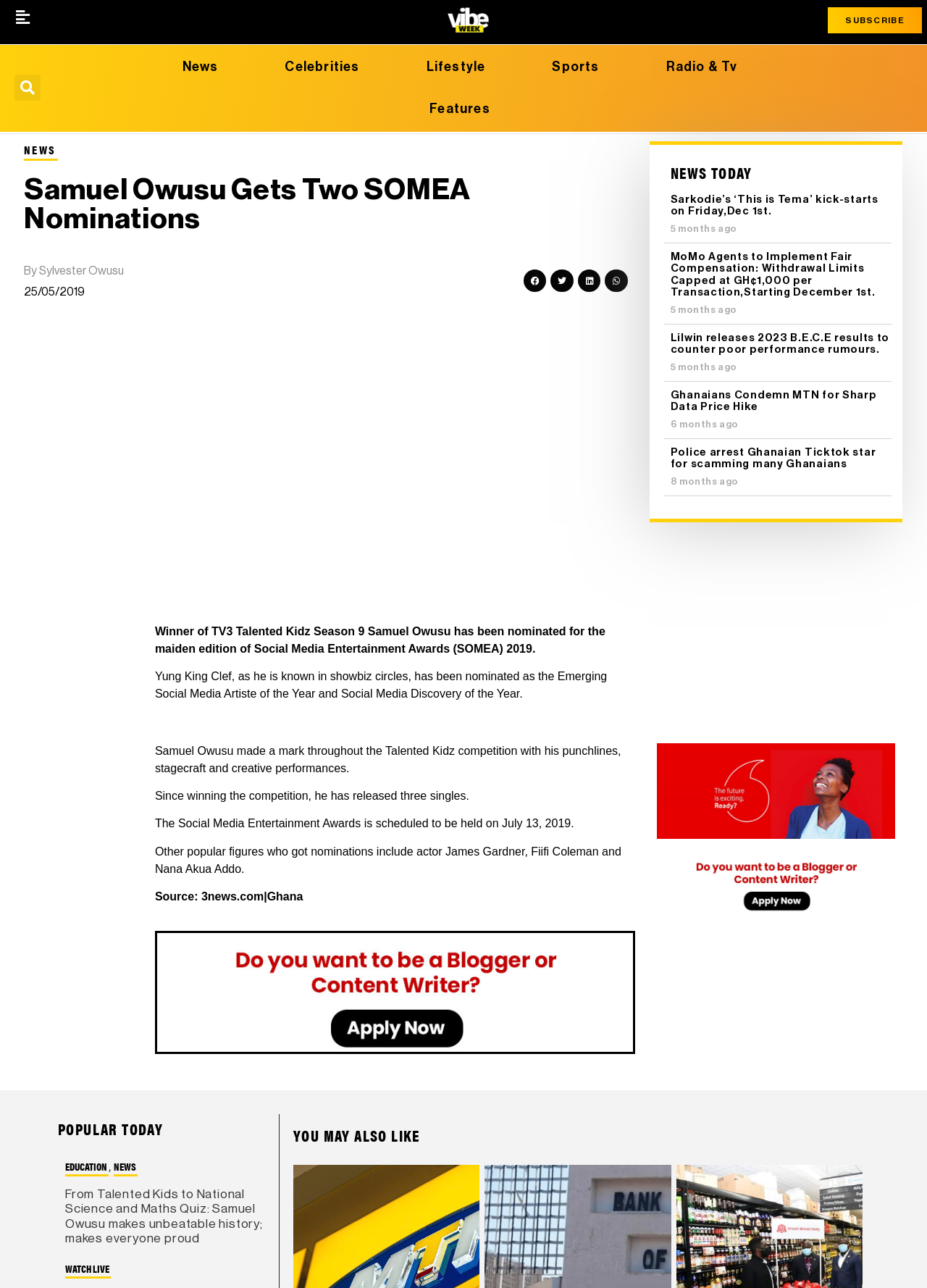Can you show the bounding box coordinates of the region to click on to complete the task described in the instruction: "Read the news about Samuel Owusu"?

[0.167, 0.485, 0.653, 0.508]